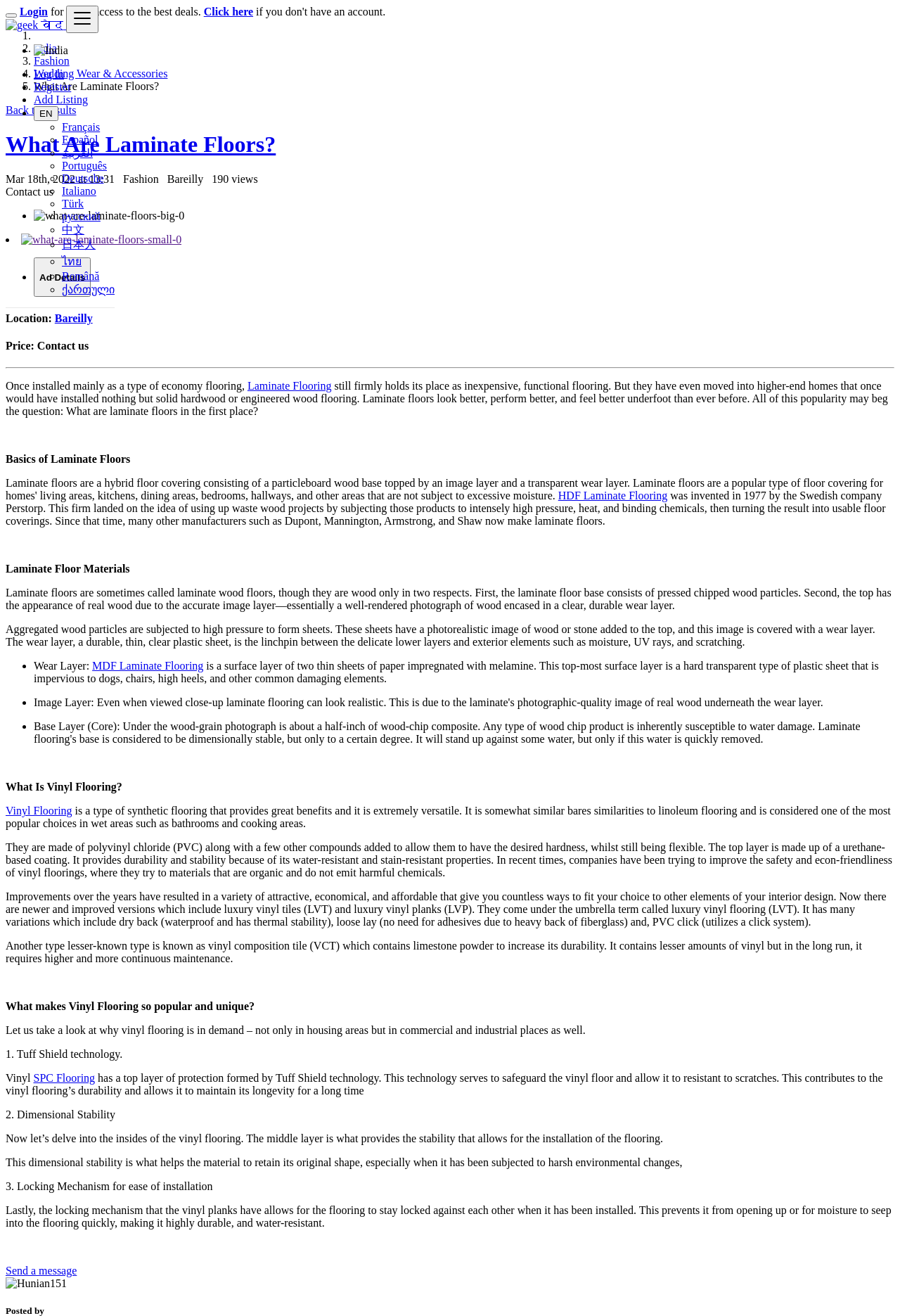Identify the bounding box coordinates of the part that should be clicked to carry out this instruction: "Select country".

None